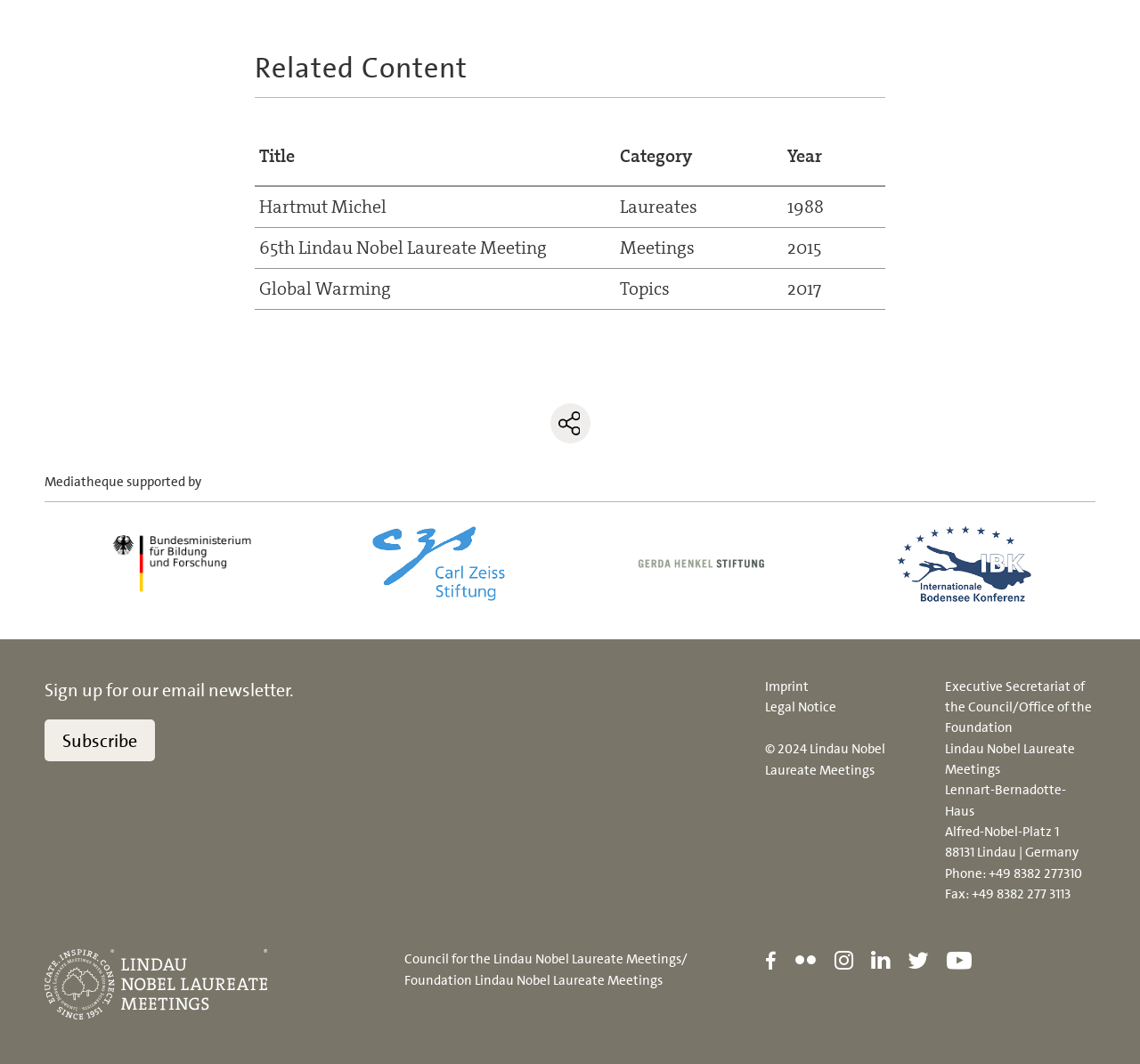What is the contact information of the Executive Secretariat of the Council/Office of the Foundation?
Respond with a short answer, either a single word or a phrase, based on the image.

Phone: +49 8382 277310, Fax: +49 8382 277 3113